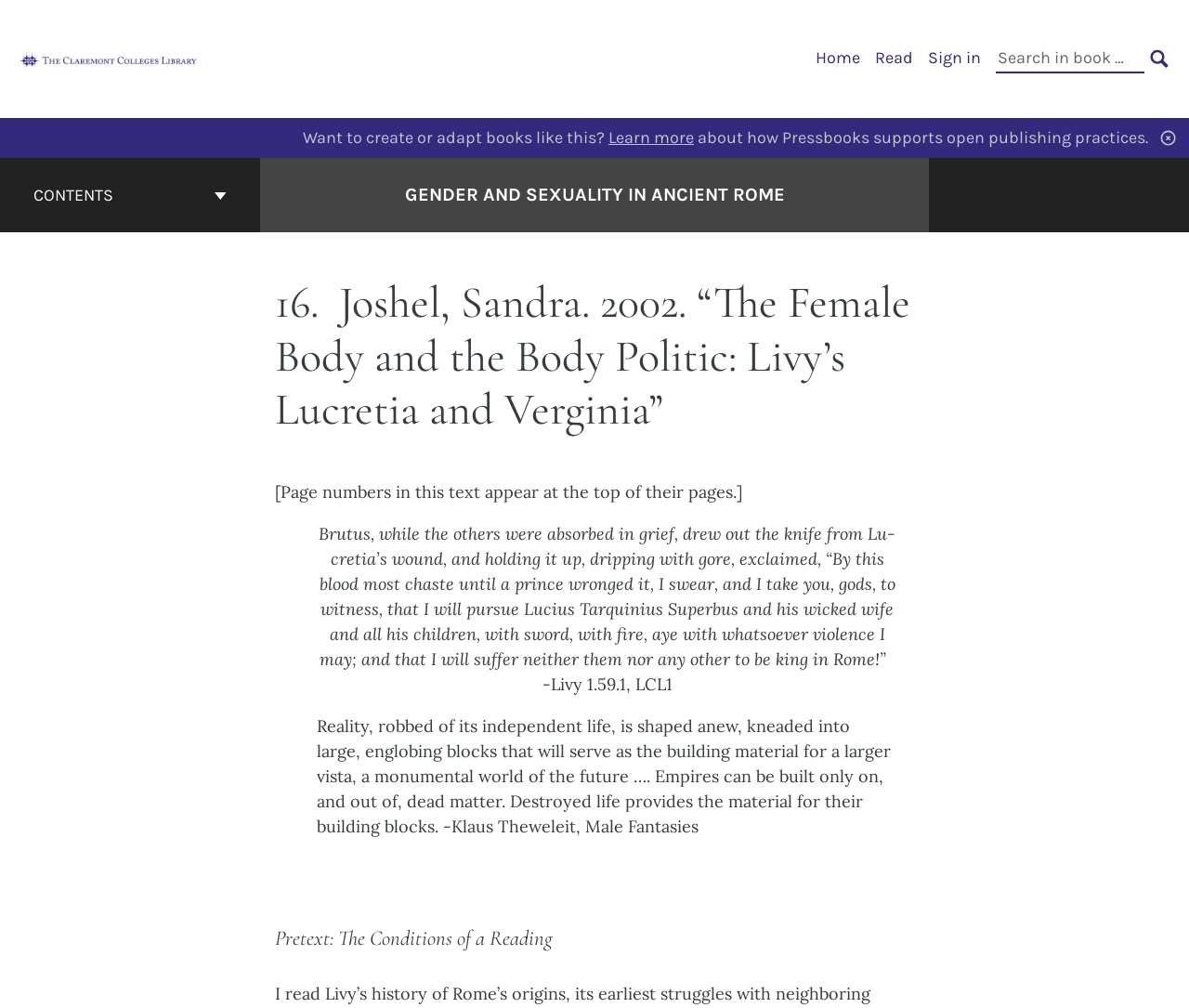What is the name of the book?
Give a detailed explanation using the information visible in the image.

I determined the answer by looking at the heading 'Go to the cover page of Gender and Sexuality in Ancient Rome' and the StaticText 'GENDER AND SEXUALITY IN ANCIENT ROME' which suggests that the book title is 'Gender and Sexuality in Ancient Rome'.